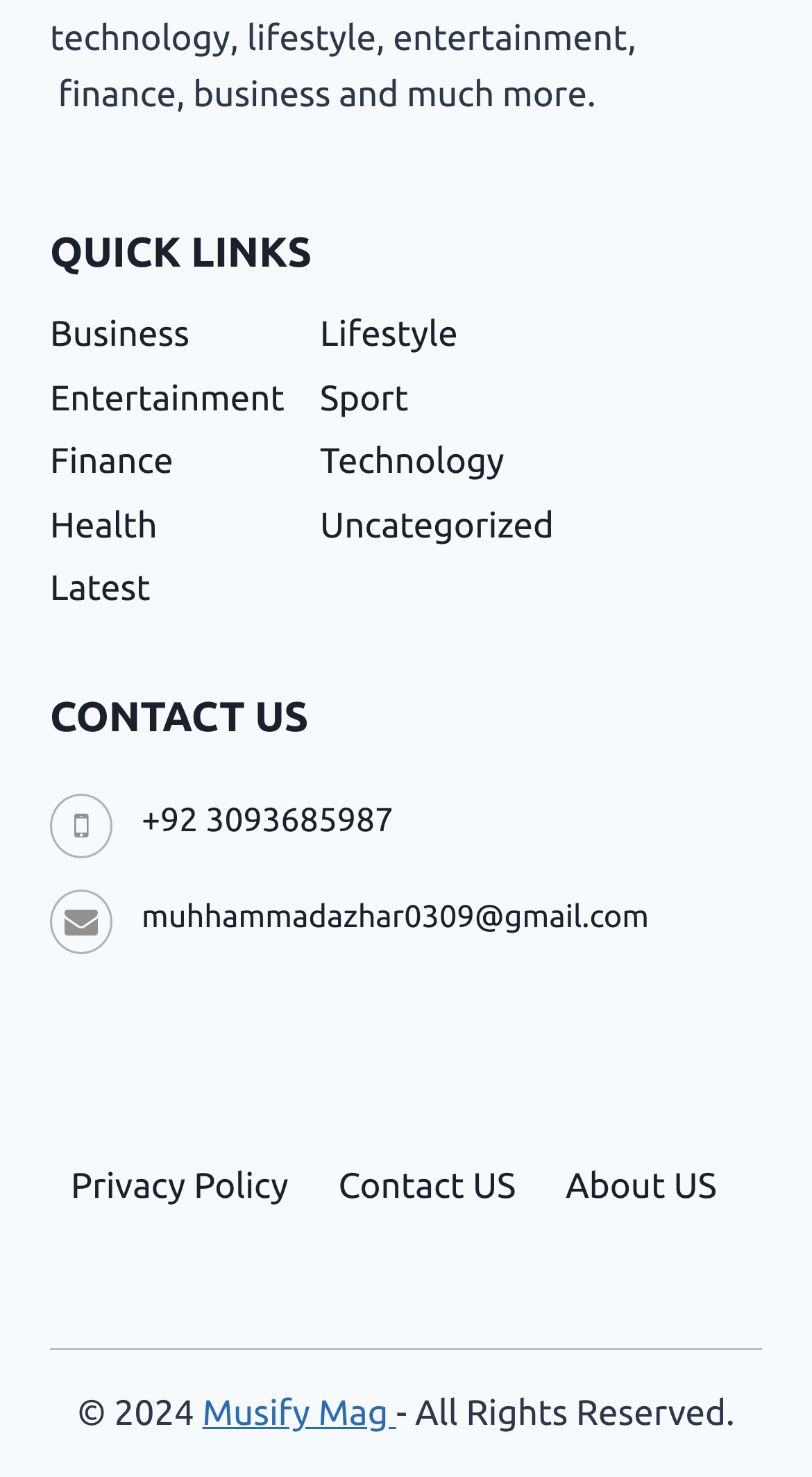Locate the bounding box coordinates for the element described below: "Download Brochure". The coordinates must be four float values between 0 and 1, formatted as [left, top, right, bottom].

None